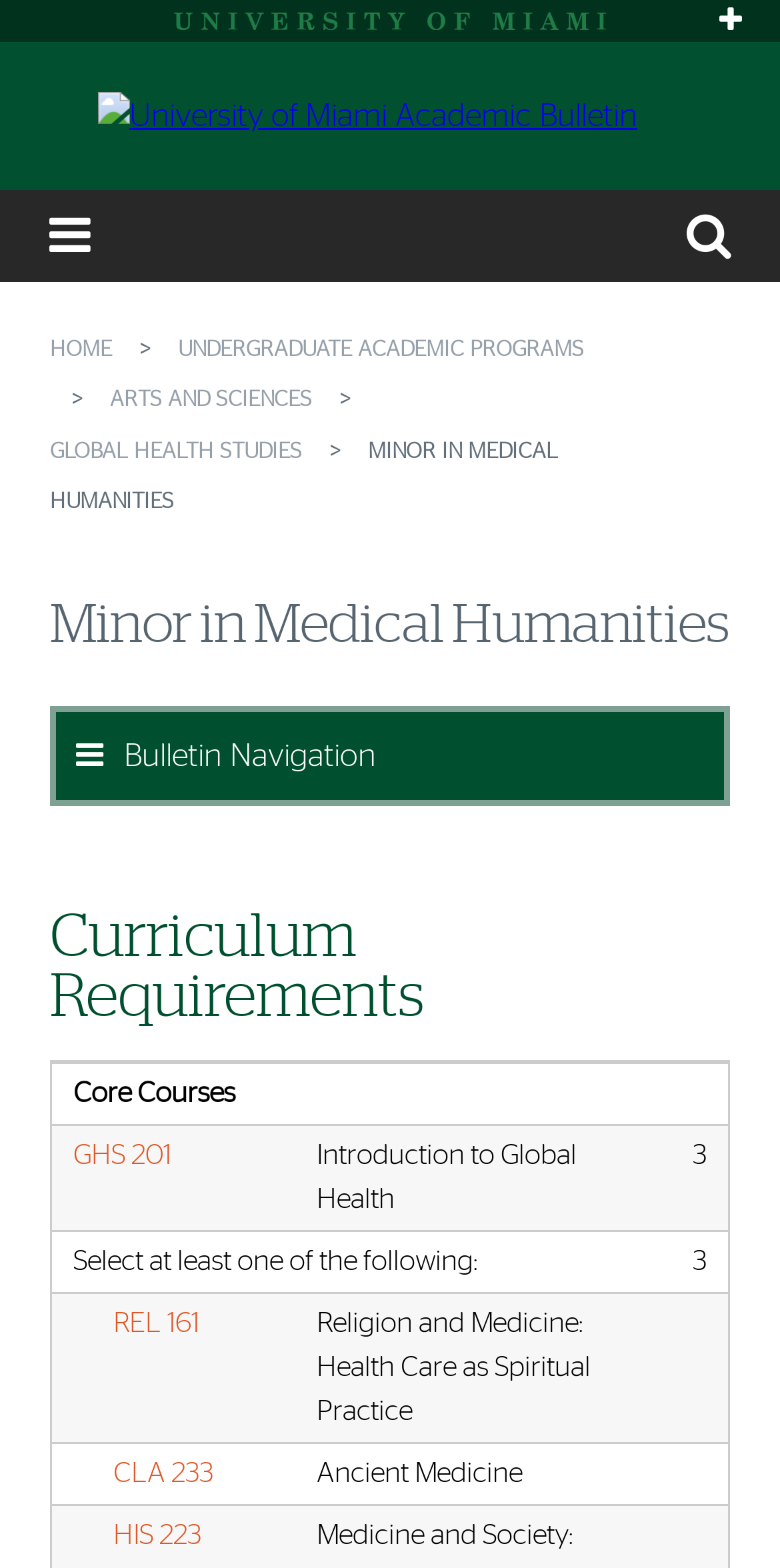Given the element description HIS 223, predict the bounding box coordinates for the UI element in the webpage screenshot. The format should be (top-left x, top-left y, bottom-right x, bottom-right y), and the values should be between 0 and 1.

[0.146, 0.97, 0.258, 0.989]